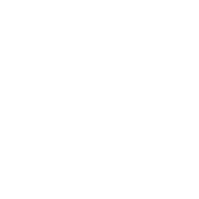How much does the mouse weigh?
With the help of the image, please provide a detailed response to the question.

The caption provides the dimensions and weight of the mouse, specifying that it weighs 0.3 lb, which is a manageable size for play or display.